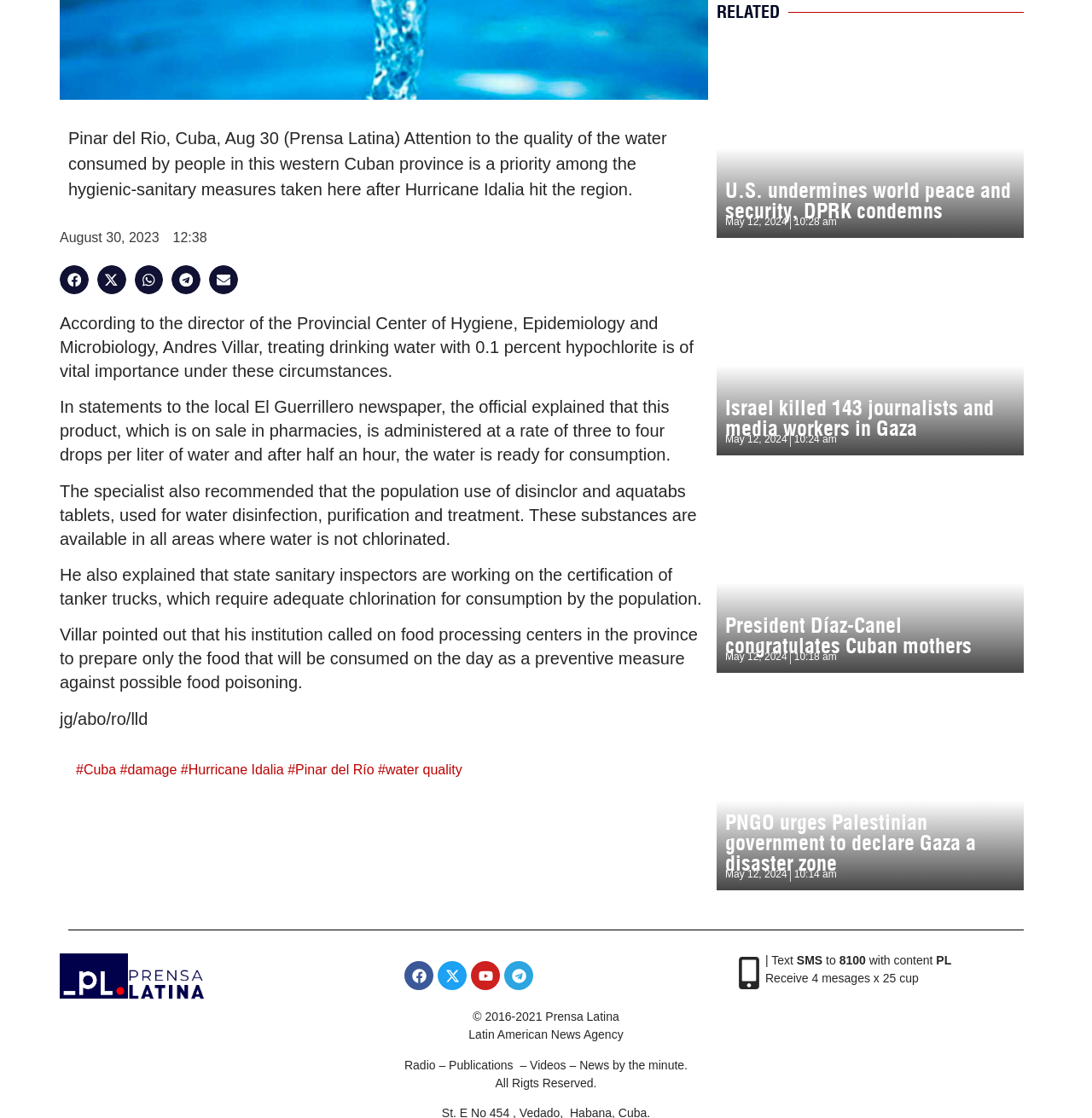Provide the bounding box coordinates of the HTML element this sentence describes: "Youtube".

[0.432, 0.86, 0.458, 0.886]